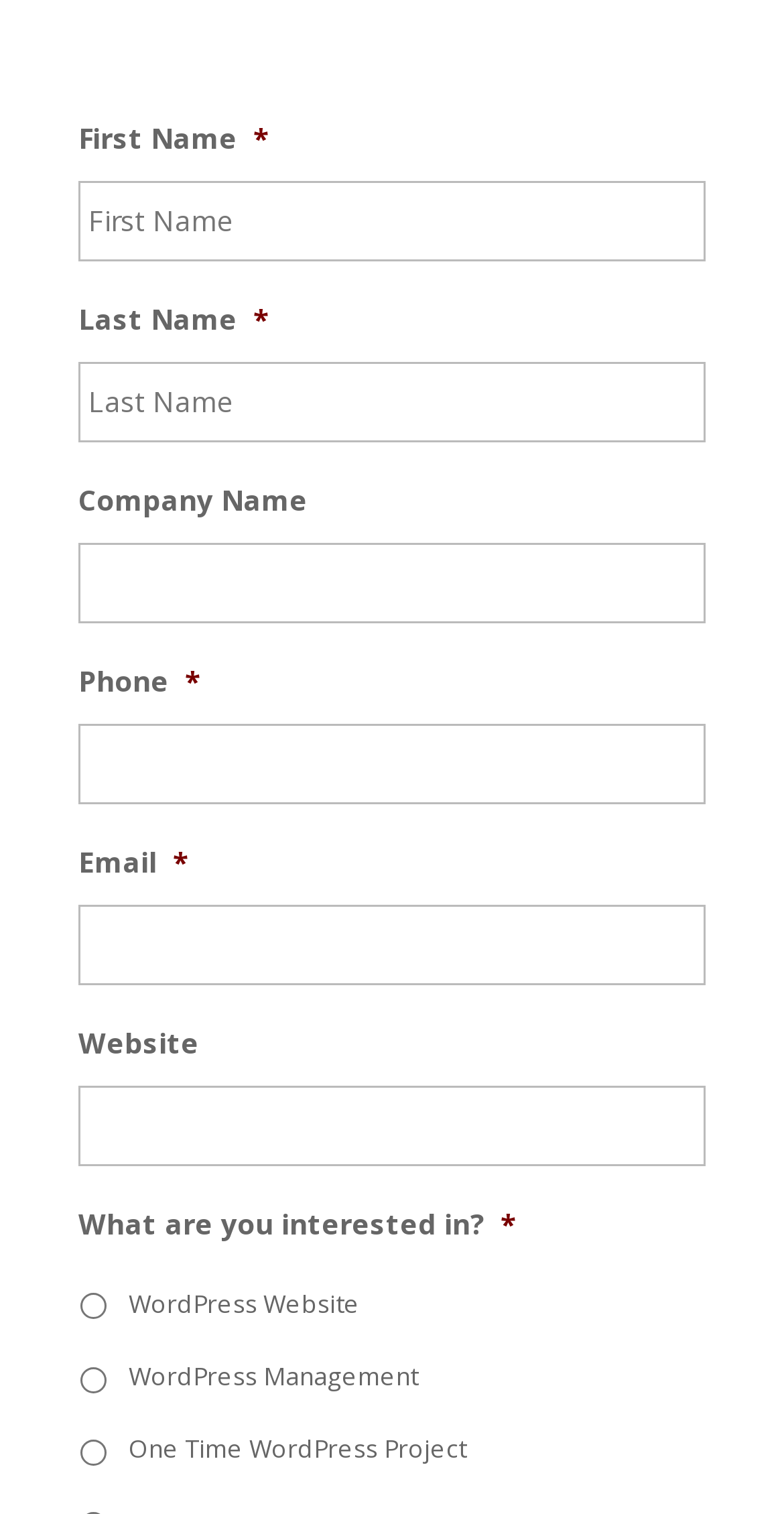Answer the question briefly using a single word or phrase: 
What is the purpose of the radio buttons?

To select an interest